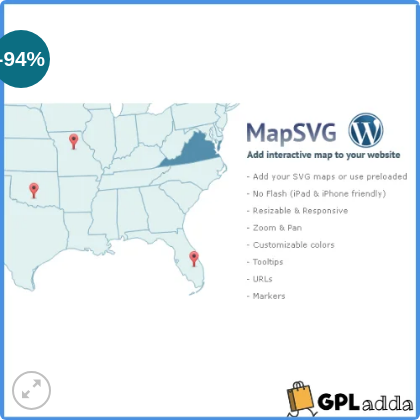What type of maps can be added using the MapSVG plugin?
Please provide a comprehensive answer based on the details in the screenshot.

The key features of the MapSVG plugin listed on the graphic include the ability to add customizable SVG maps, responsive design, zoom and pan functionality, and tooltips for enhanced user interaction.